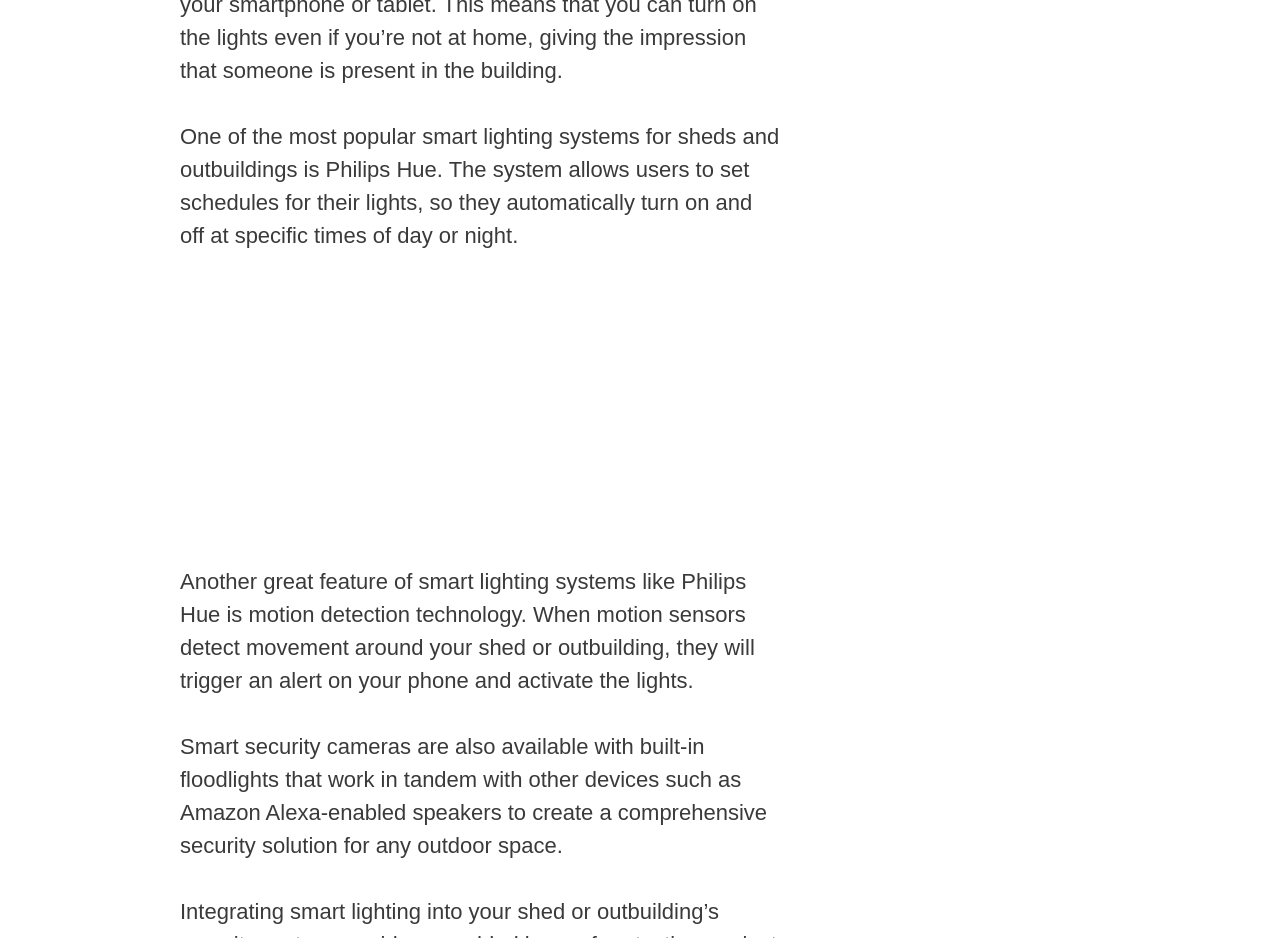Determine the bounding box for the HTML element described here: "parent_node: Search name="s"". The coordinates should be given as [left, top, right, bottom] with each number being a float between 0 and 1.

None